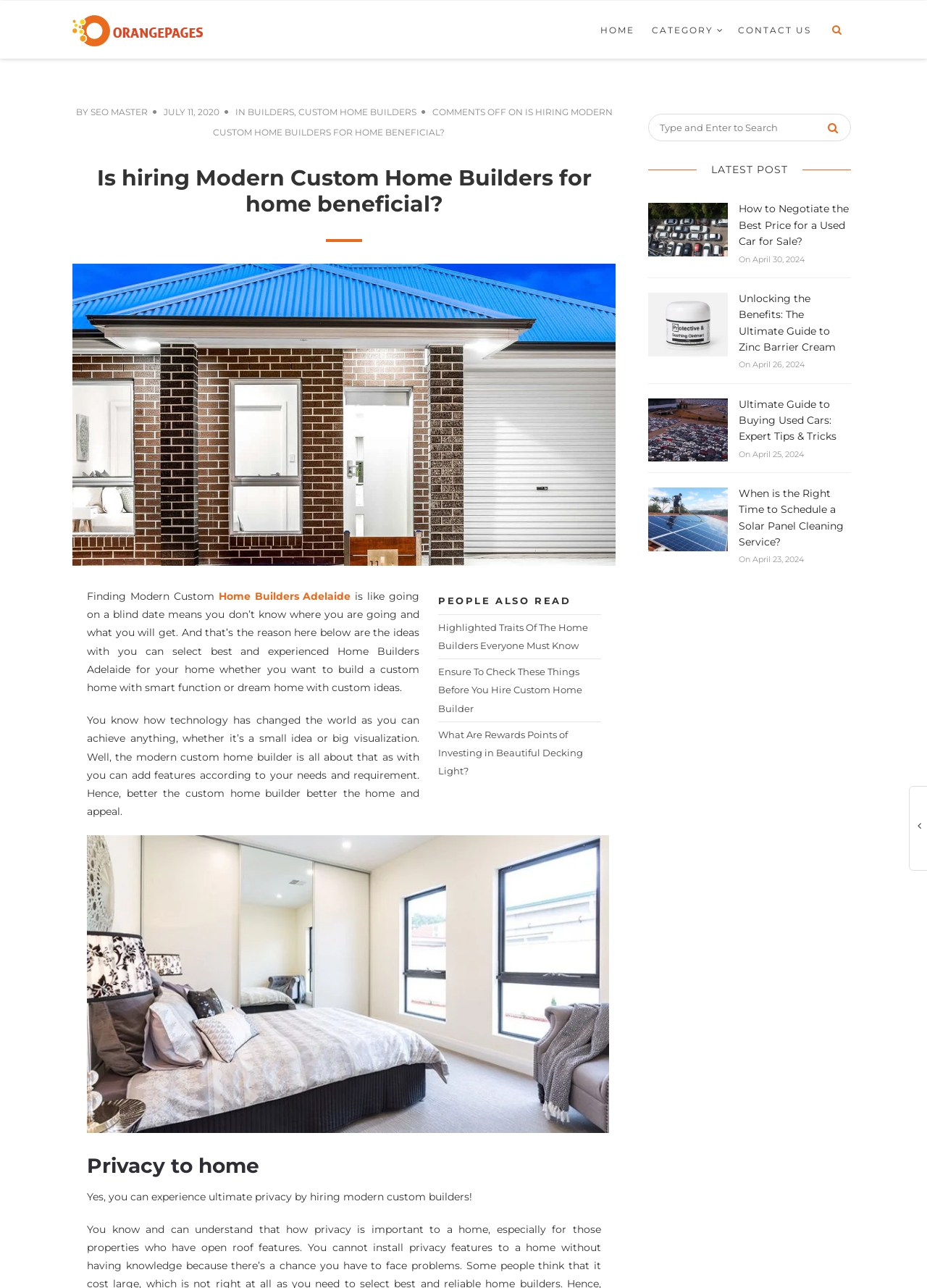What is the purpose of modern custom home builders?
Use the information from the screenshot to give a comprehensive response to the question.

According to the webpage, modern custom home builders allow homeowners to add features according to their needs and requirements, making their homes more appealing and functional.